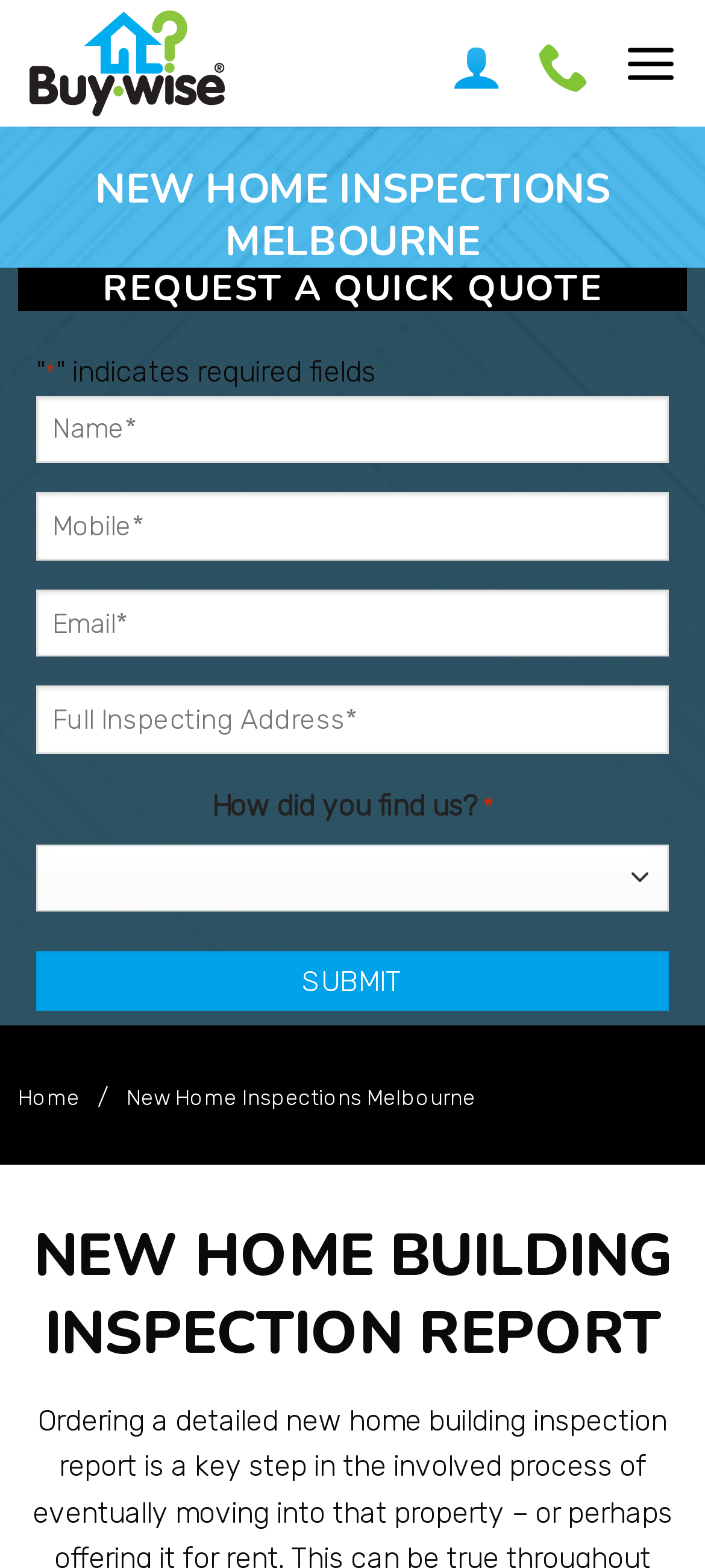Provide a thorough description of this webpage.

This webpage is about new home inspections and building inspection services in Melbourne. At the top left corner, there is a link to skip to the content. Next to it, there is a prominent link to "Building and Pest Inspections Melbourne" accompanied by an image. 

On the top right side, there are three links: "BOOK INSPECTION", a phone number, and a "Menu" link that expands to reveal a dropdown menu. The menu contains a heading "NEW HOME INSPECTIONS MELBOURNE" and a call-to-action "REQUEST A QUICK QUOTE". 

Below the menu, there is a quote form with required fields marked by an asterisk. The form includes fields for name, mobile number, email, full inspecting address, and how the user found the service. There is a "Submit" button at the bottom of the form.

Underneath the form, there are links to navigate to the home page and a specific page about new home inspections in Melbourne. 

Finally, at the bottom of the page, there is a heading "NEW HOME BUILDING INSPECTION REPORT" that likely introduces the main content of the page.